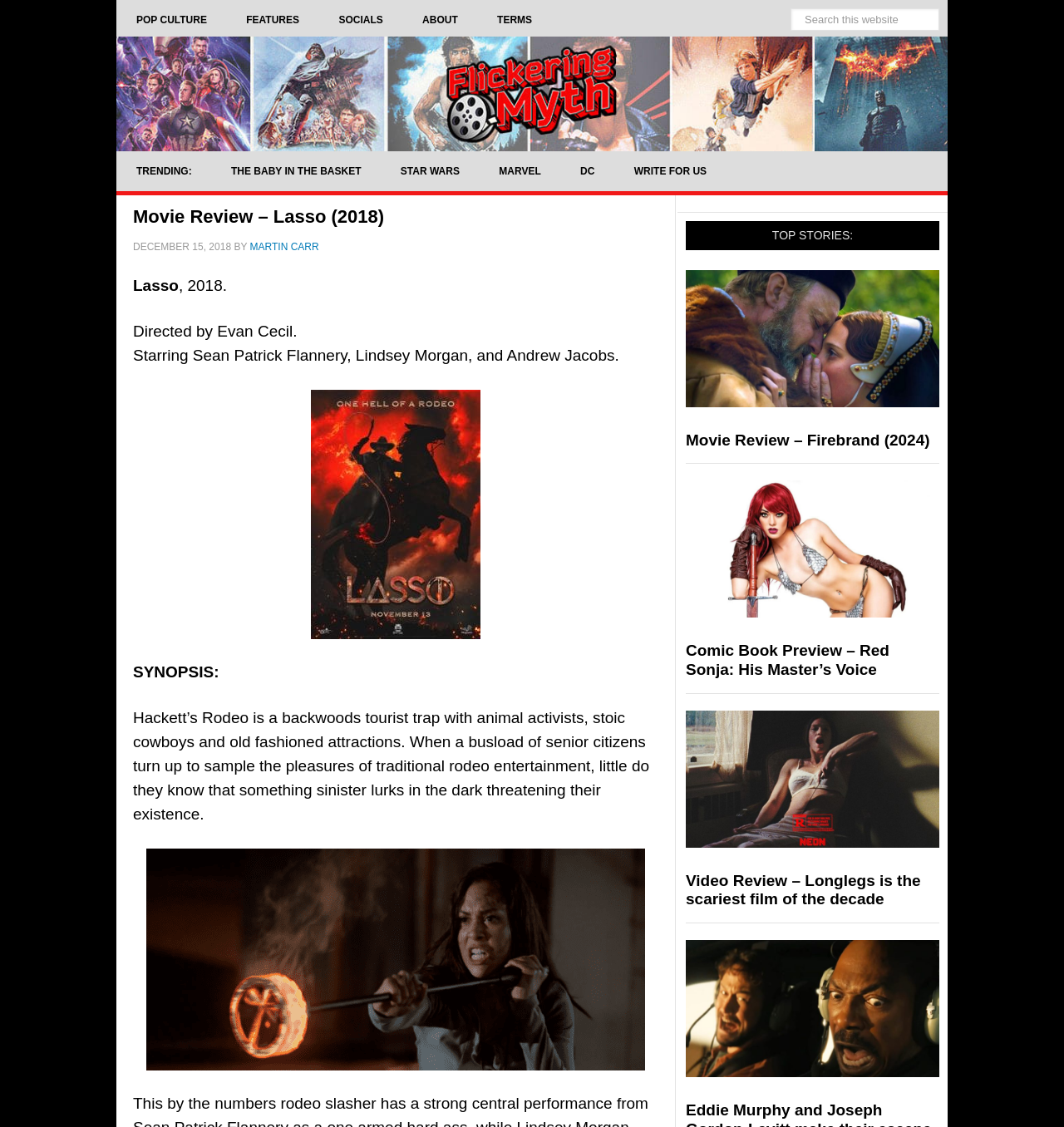Please identify the bounding box coordinates of the element's region that needs to be clicked to fulfill the following instruction: "Read the 'Building Update'". The bounding box coordinates should consist of four float numbers between 0 and 1, i.e., [left, top, right, bottom].

None